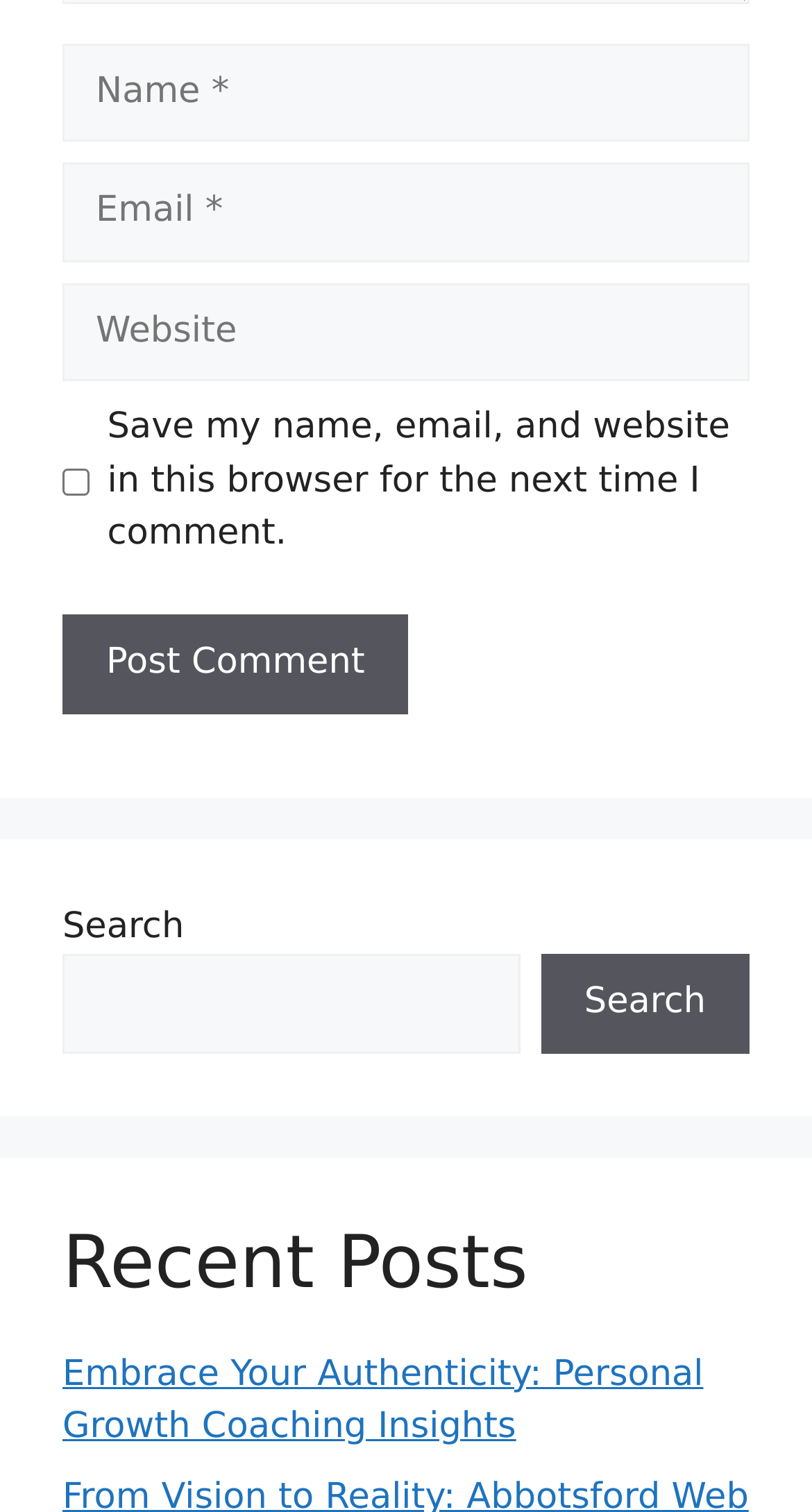Please answer the following question using a single word or phrase: 
How many textboxes are there?

3